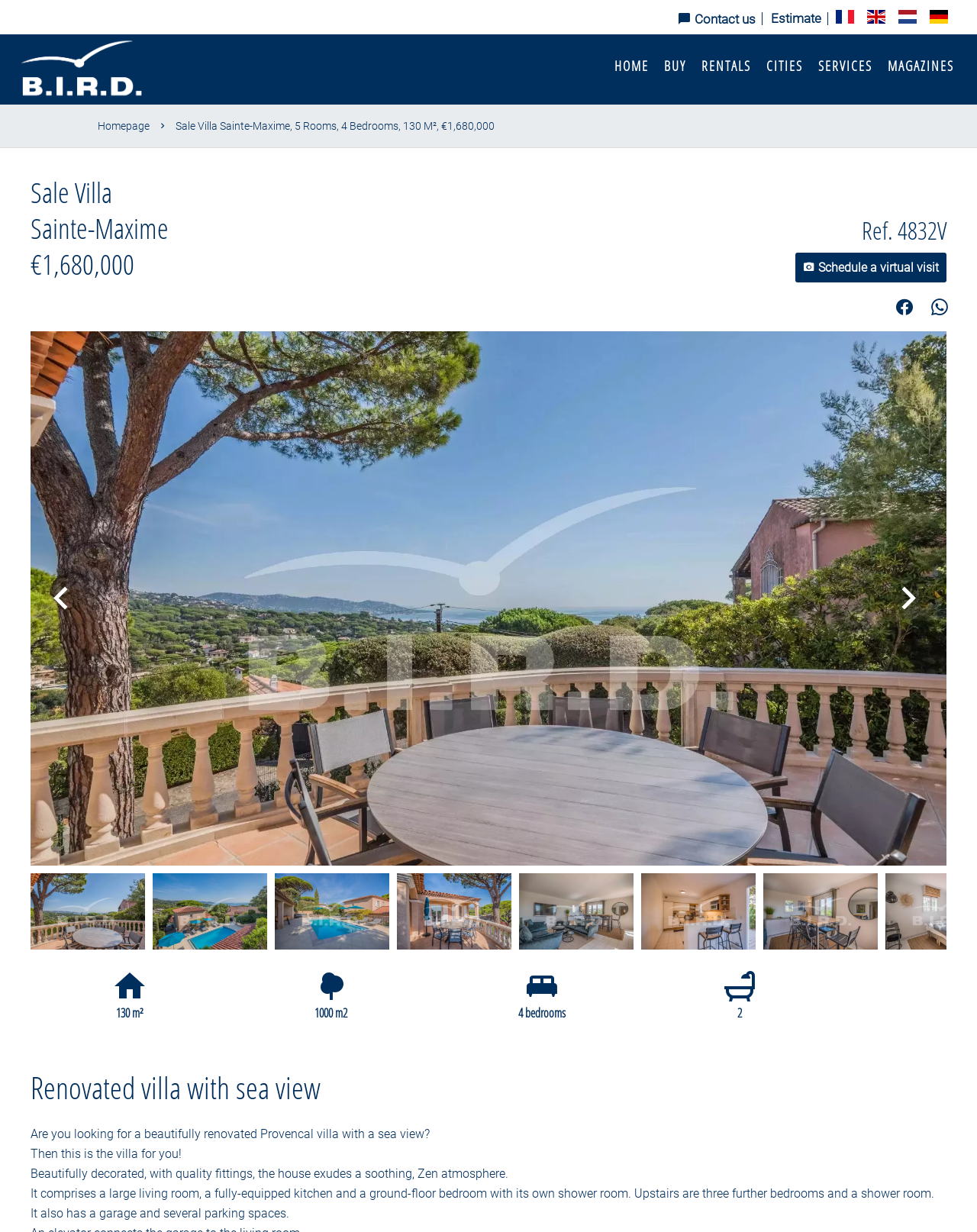Kindly determine the bounding box coordinates for the area that needs to be clicked to execute this instruction: "Click the logo".

[0.016, 0.071, 0.151, 0.082]